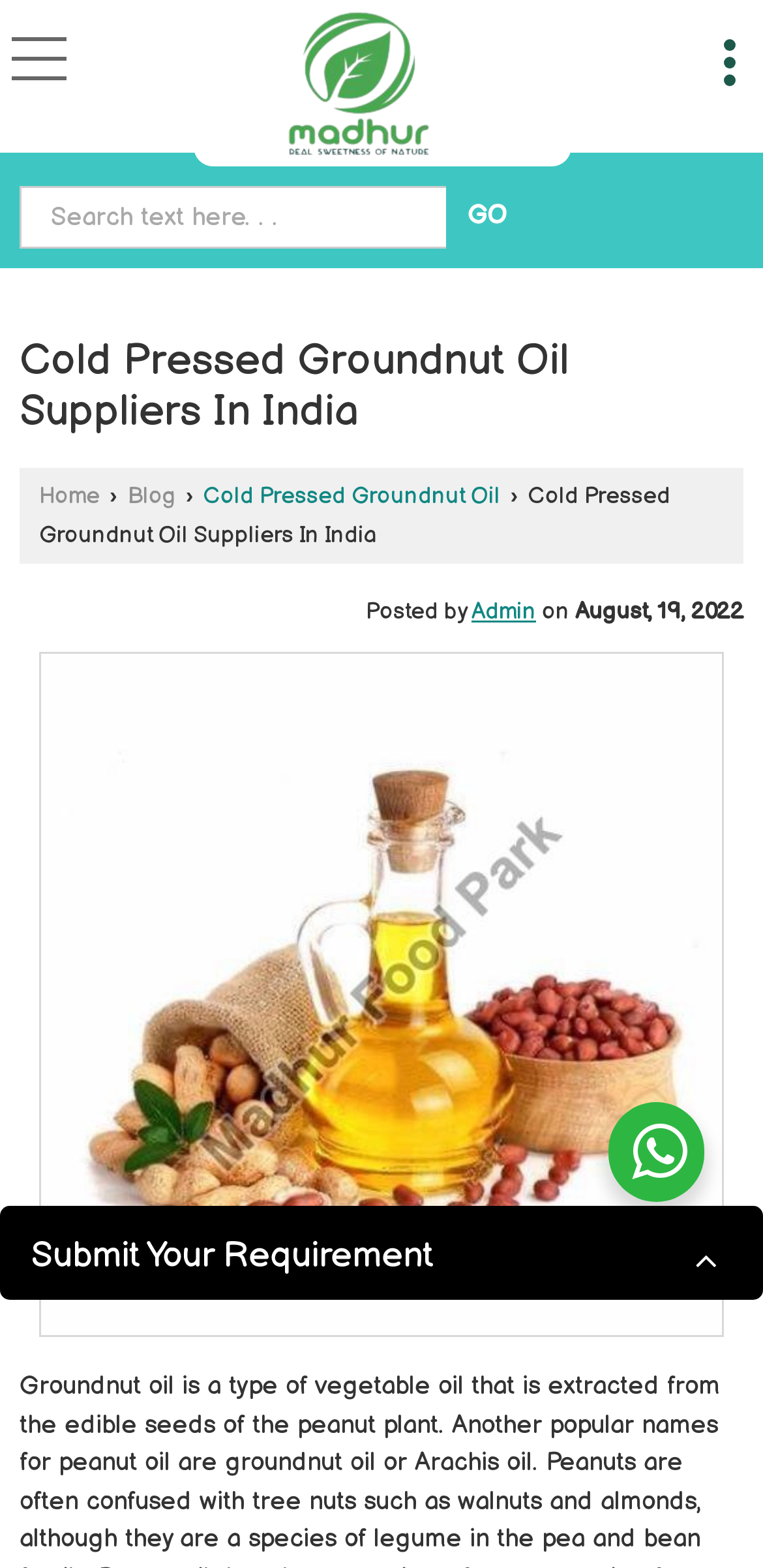What is the name of the food park?
Refer to the image and give a detailed answer to the query.

I found the answer by looking at the link and image elements at the top of the webpage, which both have the text 'Madhur Food Park'.